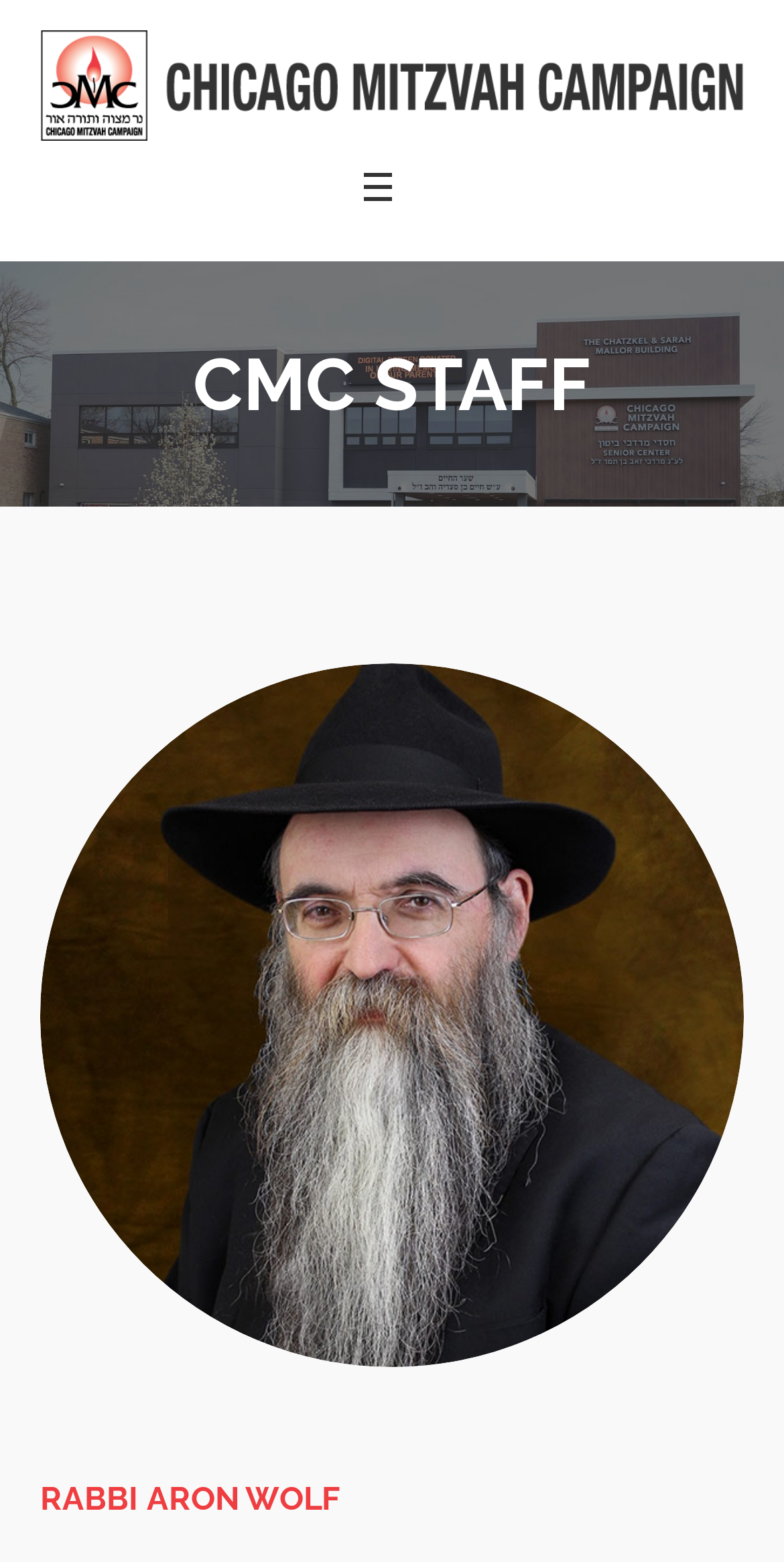Using the information in the image, could you please answer the following question in detail:
What is the main topic of the page?

The main topic of the page can be inferred from the heading 'CMC STAFF', which is a prominent element on the page. This heading suggests that the page is about the staff members of the Chicago Mitzvah Campaign organization.